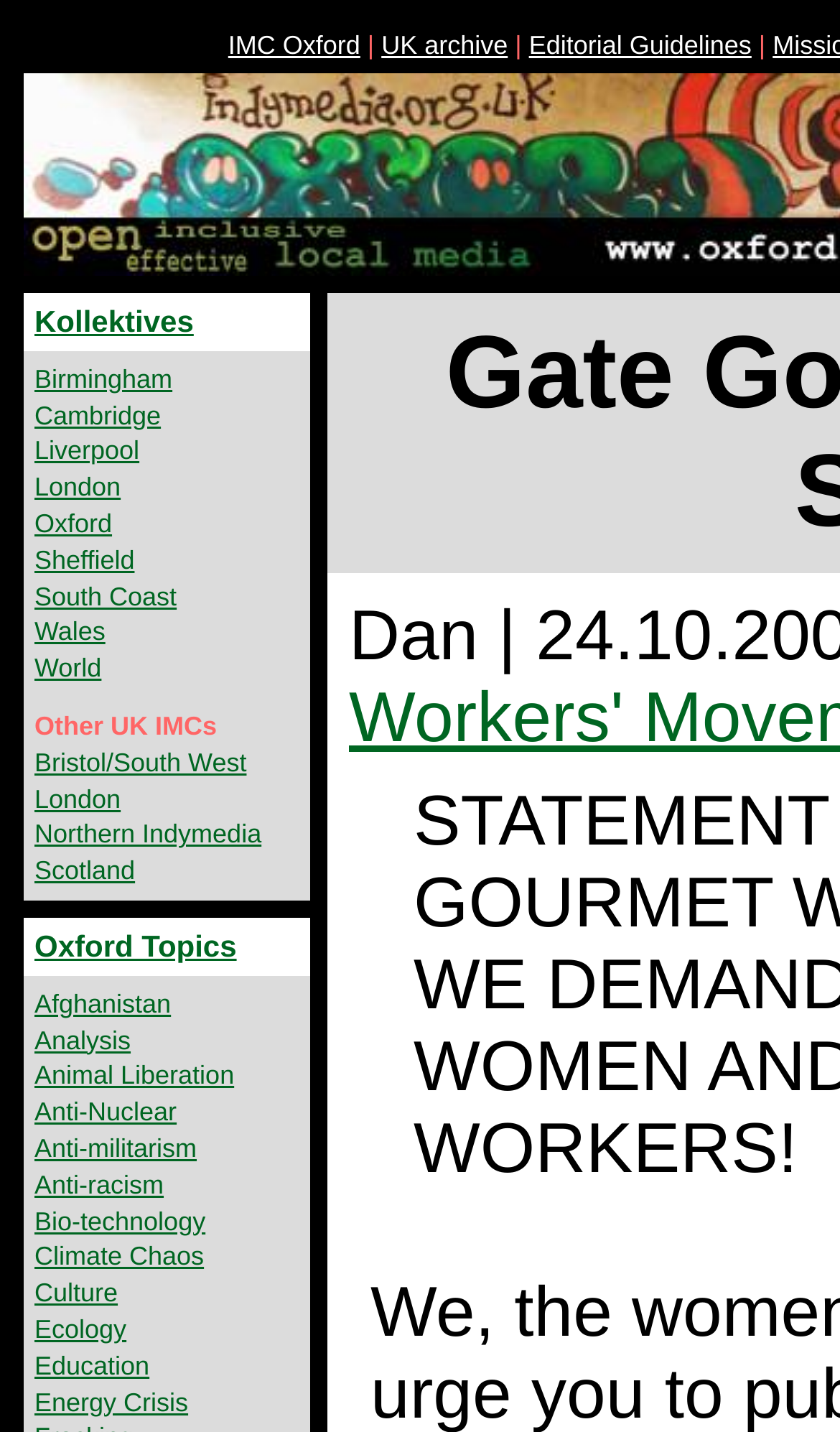Can you show the bounding box coordinates of the region to click on to complete the task described in the instruction: "learn about Climate Chaos"?

[0.041, 0.867, 0.243, 0.888]